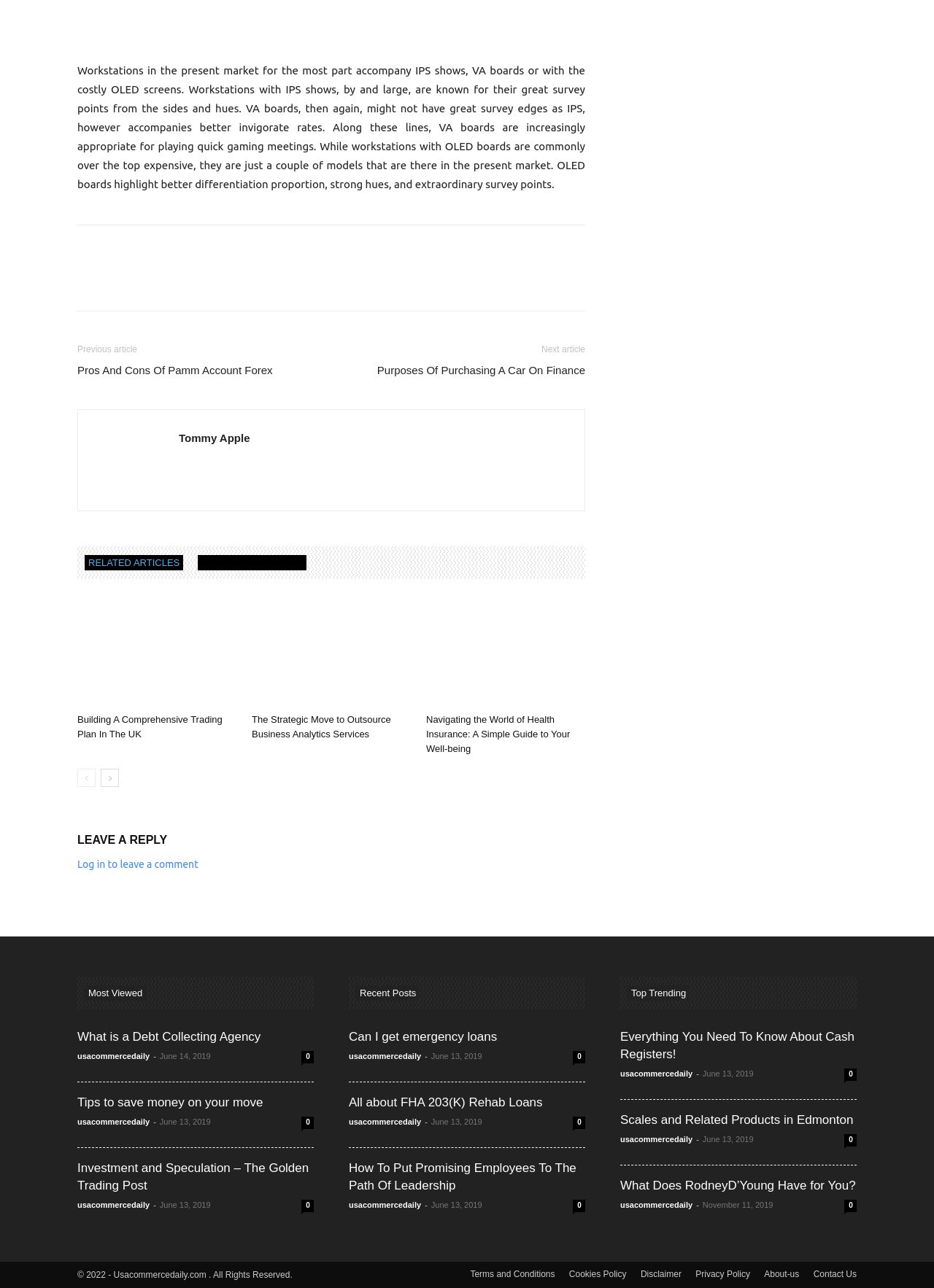Using the webpage screenshot and the element description MORE FROM AUTHOR, determine the bounding box coordinates. Specify the coordinates in the format (top-left x, top-left y, bottom-right x, bottom-right y) with values ranging from 0 to 1.

[0.212, 0.431, 0.328, 0.443]